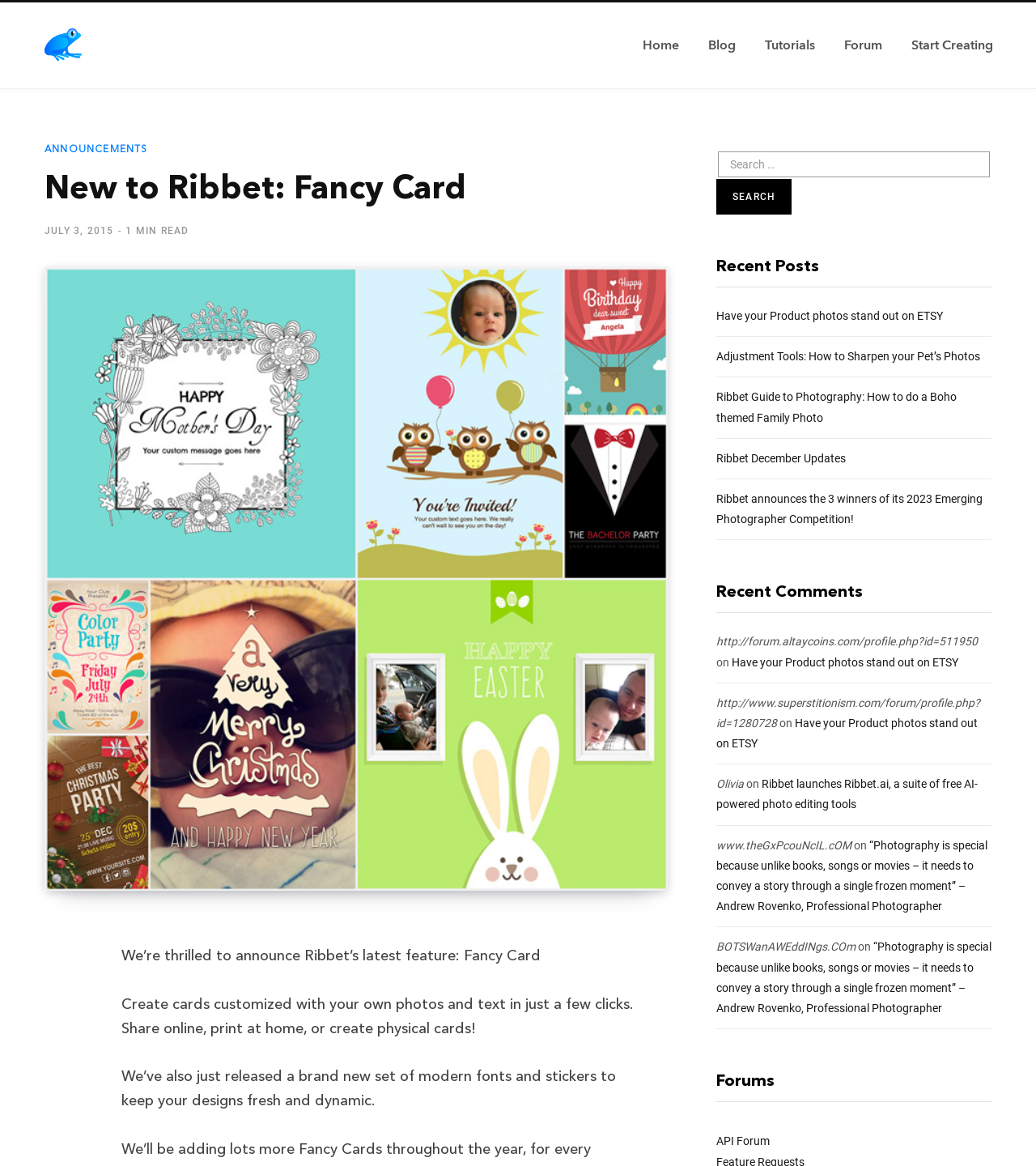Identify the bounding box coordinates of the element that should be clicked to fulfill this task: "Visit the 'Forum'". The coordinates should be provided as four float numbers between 0 and 1, i.e., [left, top, right, bottom].

[0.801, 0.015, 0.866, 0.063]